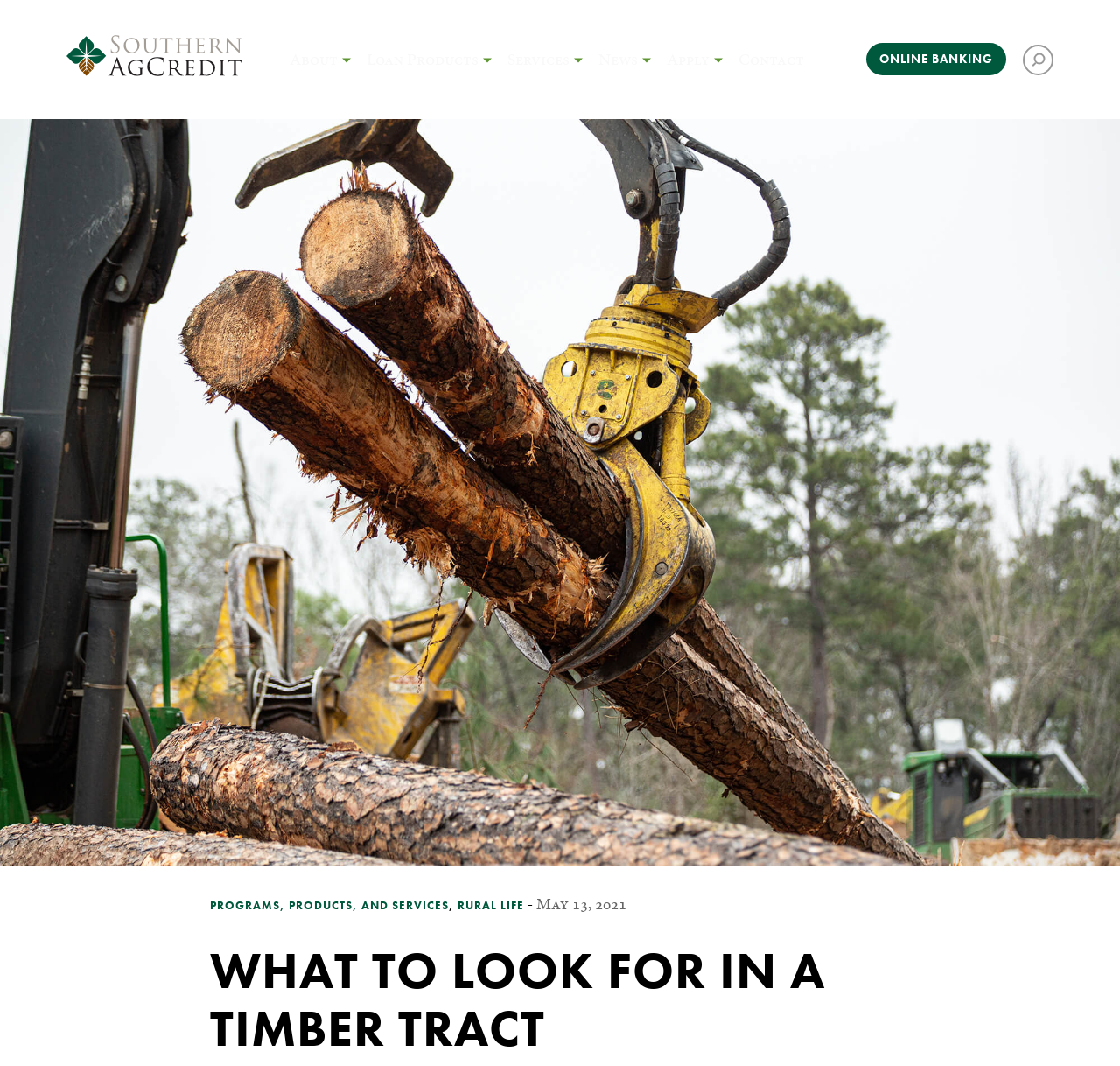What is the main topic of the webpage?
Look at the image and respond with a single word or a short phrase.

Timber Tract